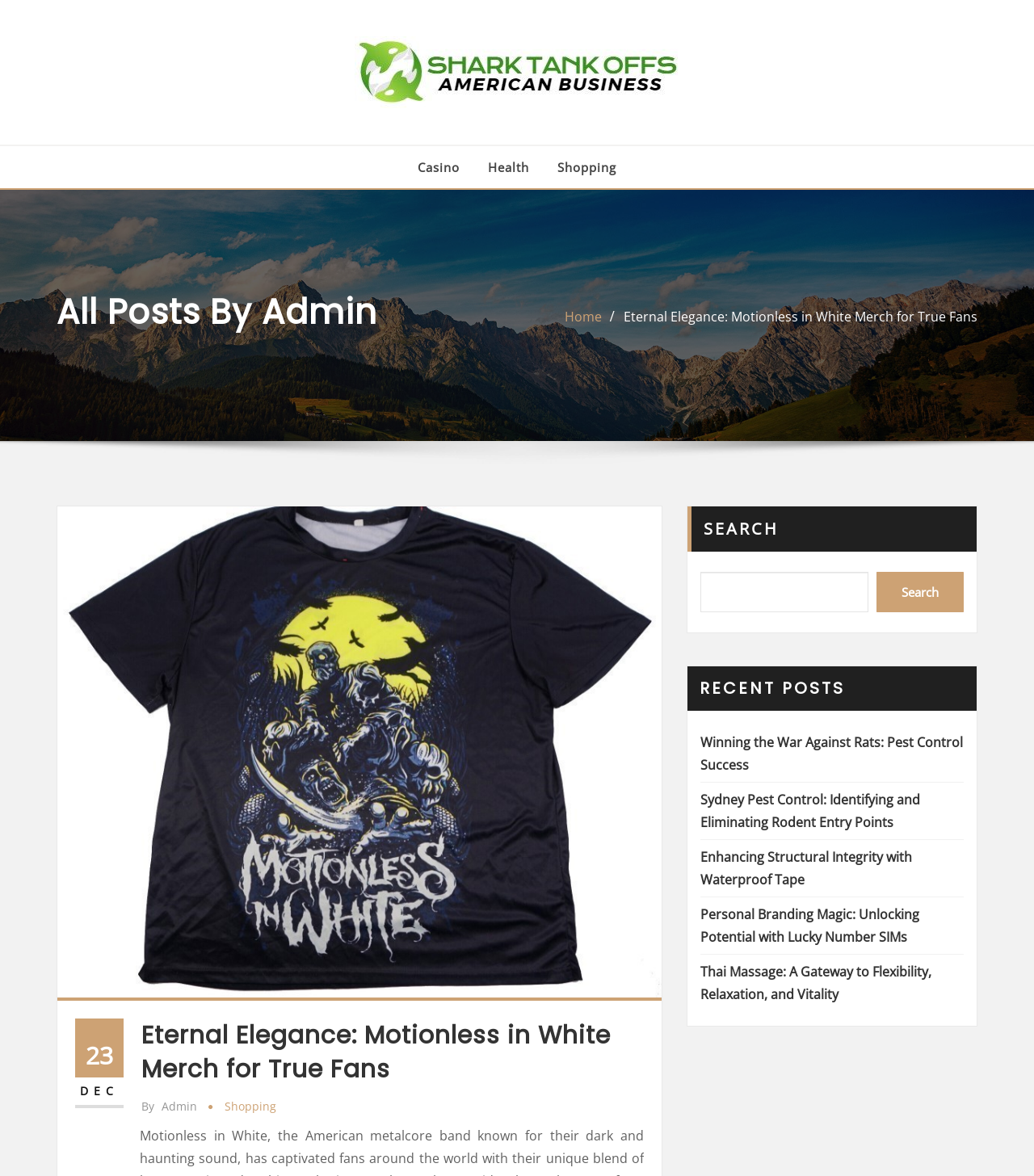Specify the bounding box coordinates (top-left x, top-left y, bottom-right x, bottom-right y) of the UI element in the screenshot that matches this description: by admin

[0.137, 0.933, 0.191, 0.95]